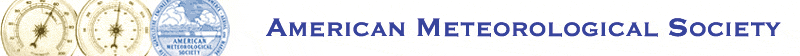Detail every visible element in the image extensively.

The image features the official logo of the American Meteorological Society, prominently displayed at the top. The design includes two circular emblems representing meteorological instruments, emphasizing the society's commitment to the field of meteorology. The text "AMERICAN METEOROLOGICAL SOCIETY" is rendered in a bold, elegant font, reflecting the organization's professional identity and heritage in atmospheric sciences. This logo symbolizes the society's focus on advancing meteorological knowledge and education, particularly in the context of events like the 83rd Annual Meeting, where themes such as operational oceanography and academic collaboration are explored.